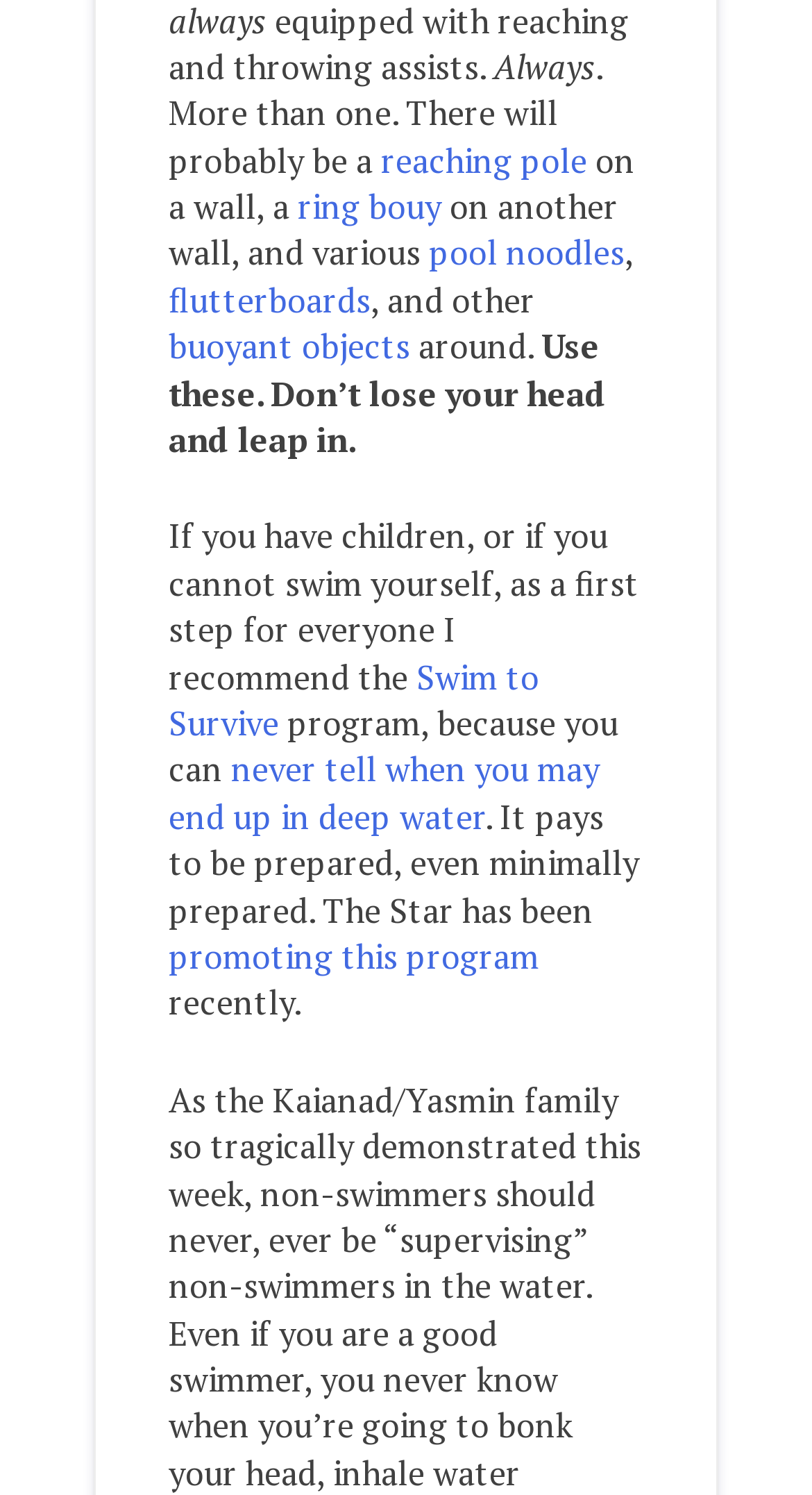Specify the bounding box coordinates of the region I need to click to perform the following instruction: "click the 'reaching pole' link". The coordinates must be four float numbers in the range of 0 to 1, i.e., [left, top, right, bottom].

[0.469, 0.092, 0.723, 0.122]